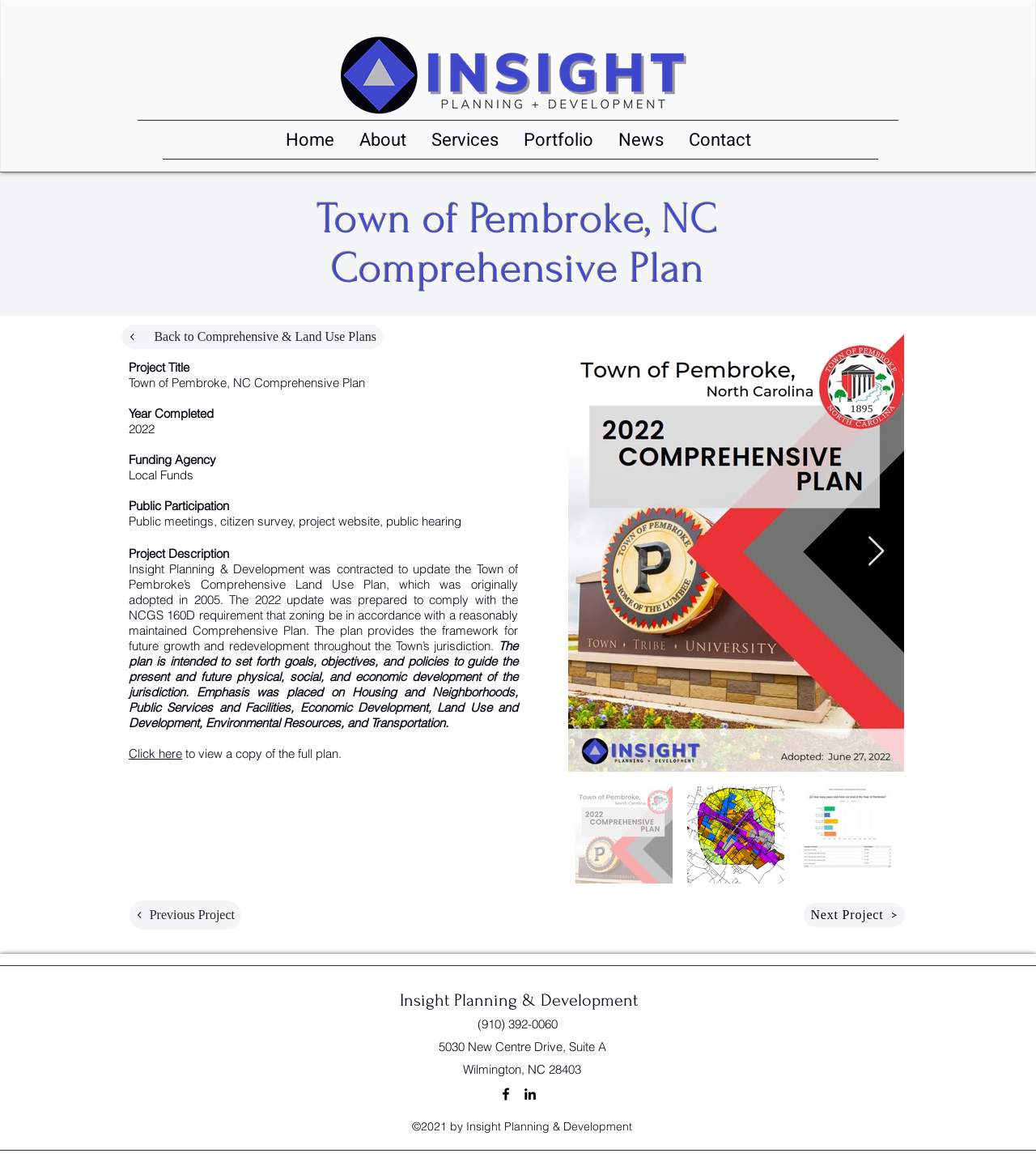Locate the bounding box coordinates of the element that should be clicked to fulfill the instruction: "Click the Home link".

[0.263, 0.11, 0.334, 0.131]